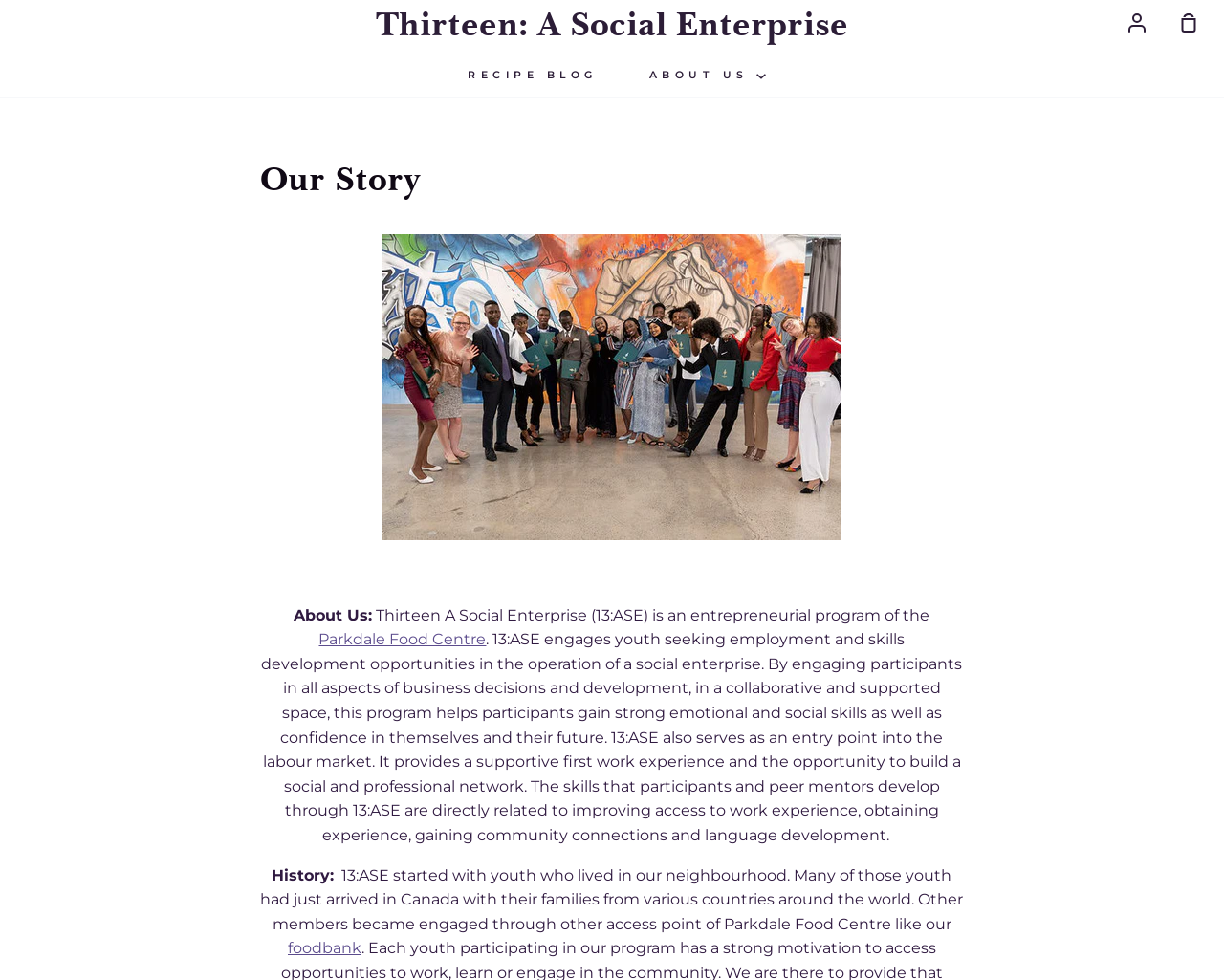Answer the following query with a single word or phrase:
What is the focus of the webpage?

Our Story